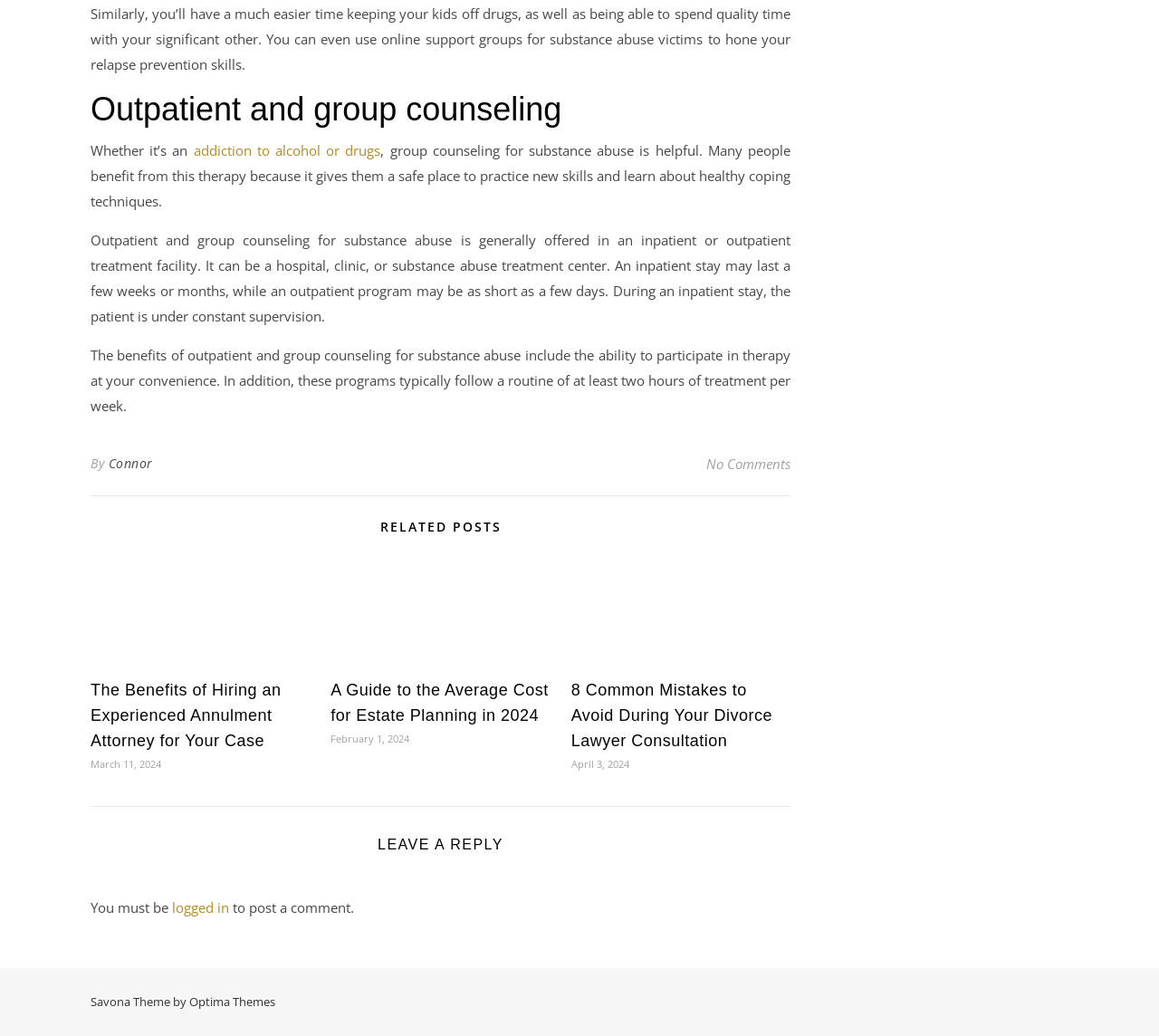What is the topic of the main article?
Please elaborate on the answer to the question with detailed information.

The main article is about substance abuse, specifically outpatient and group counseling for substance abuse. This can be inferred from the heading 'Outpatient and group counseling' and the surrounding text.